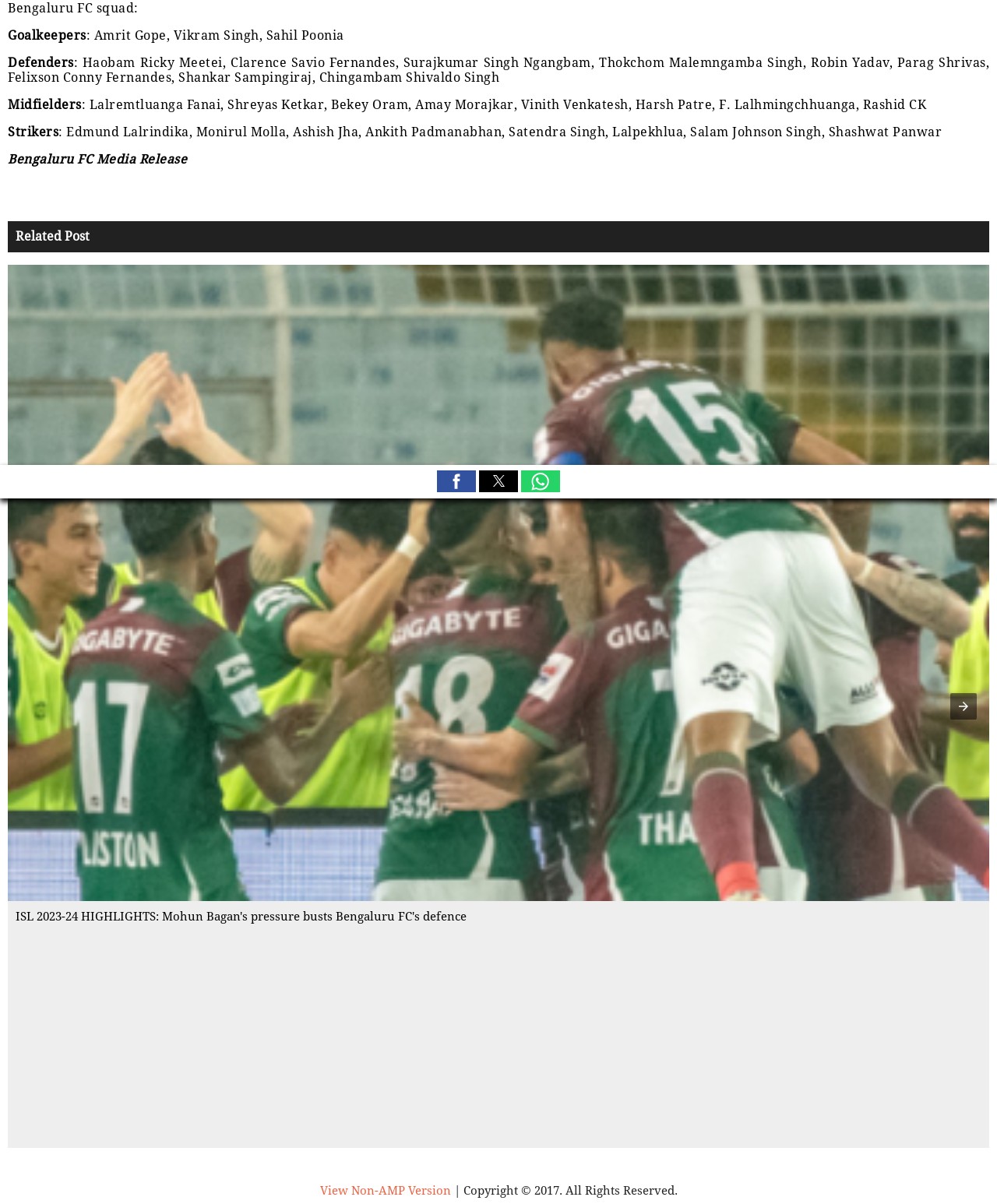Determine the bounding box coordinates for the UI element with the following description: "aria-label="Share by whatsapp"". The coordinates should be four float numbers between 0 and 1, represented as [left, top, right, bottom].

[0.523, 0.391, 0.562, 0.409]